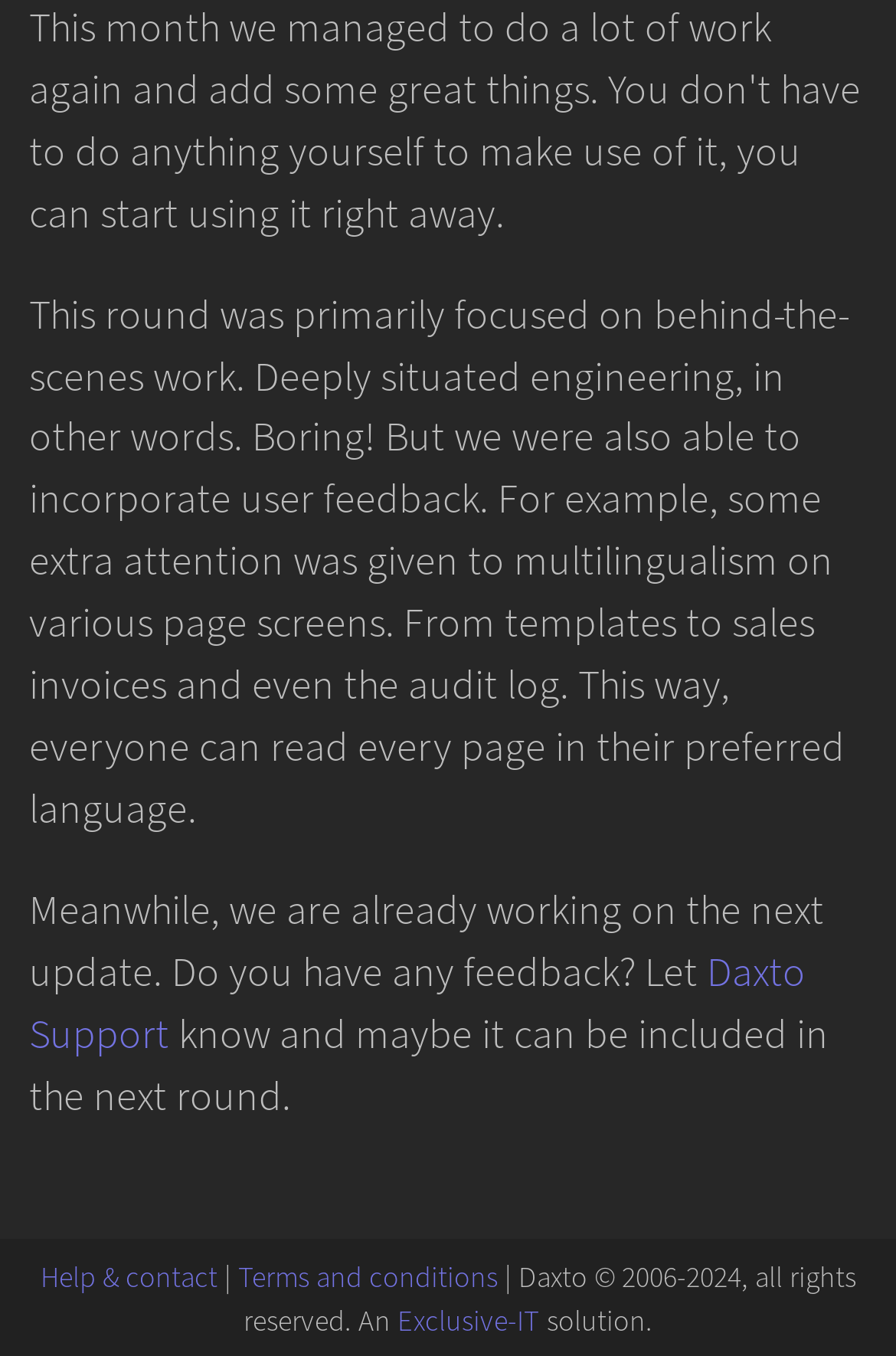For the element described, predict the bounding box coordinates as (top-left x, top-left y, bottom-right x, bottom-right y). All values should be between 0 and 1. Element description: Main Menu

None